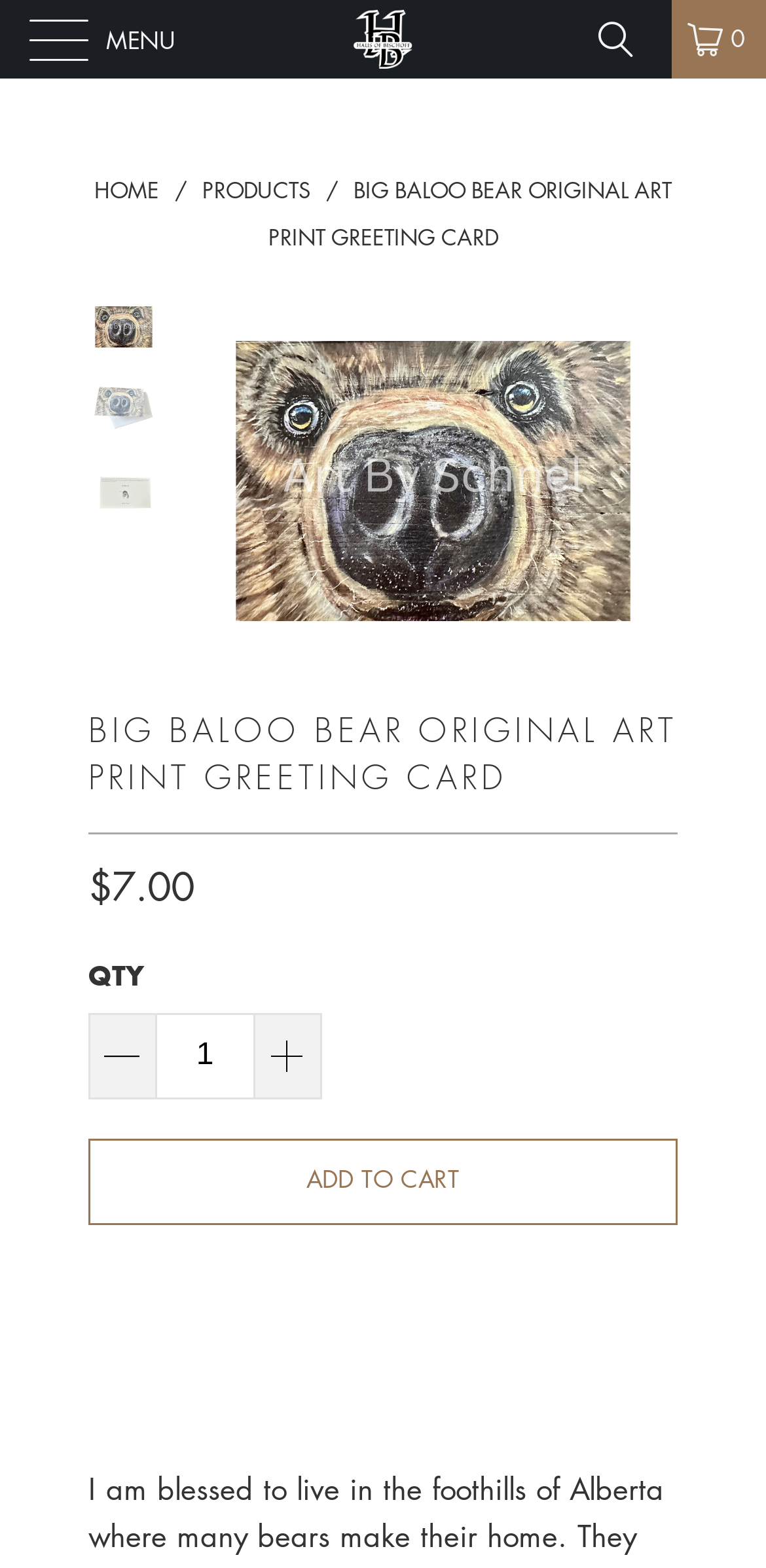Use a single word or phrase to answer the question: 
What is the function of the 'ADD TO CART' button?

To add product to cart